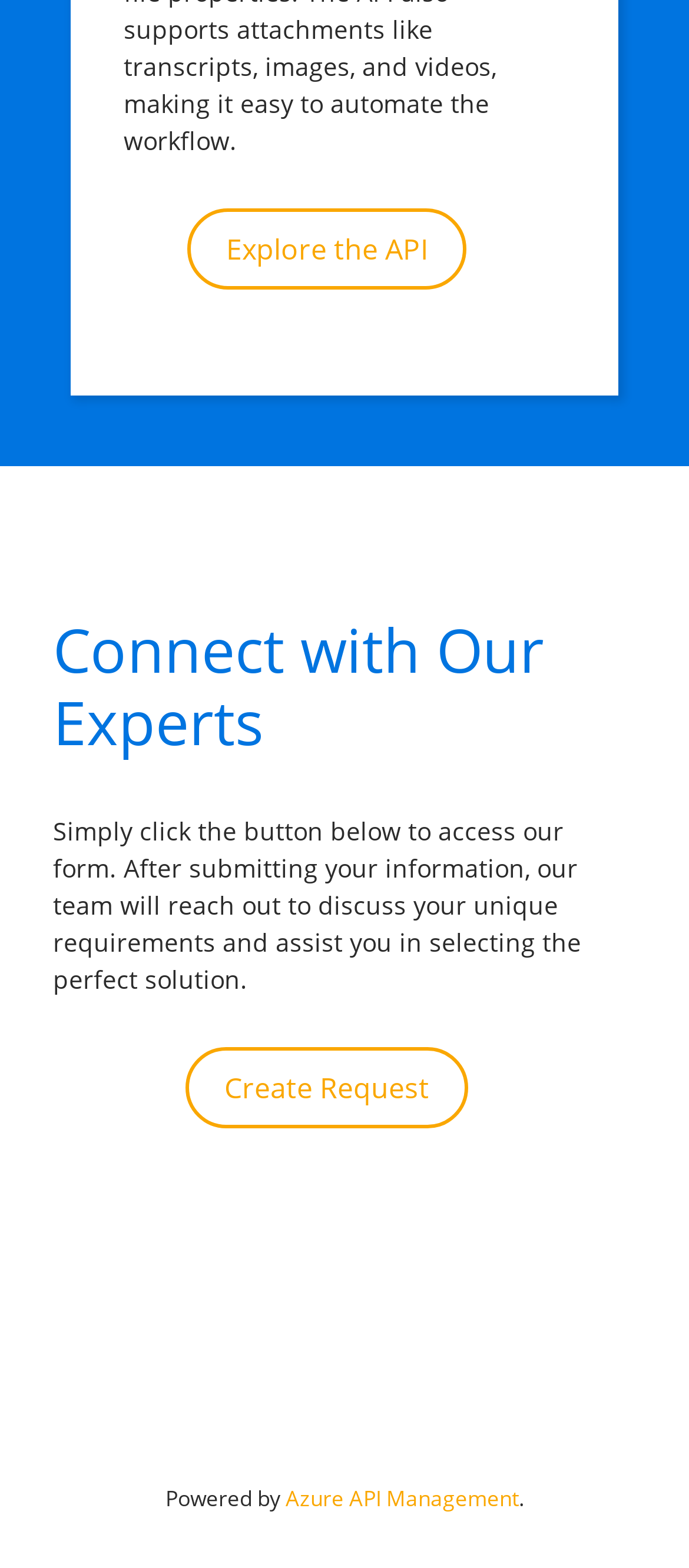Using the information in the image, give a detailed answer to the following question: What is the purpose of the 'Explore the API' button?

The 'Explore the API' button is located at the top of the webpage, and its purpose is likely to allow users to explore the API, possibly to learn more about its features and capabilities.